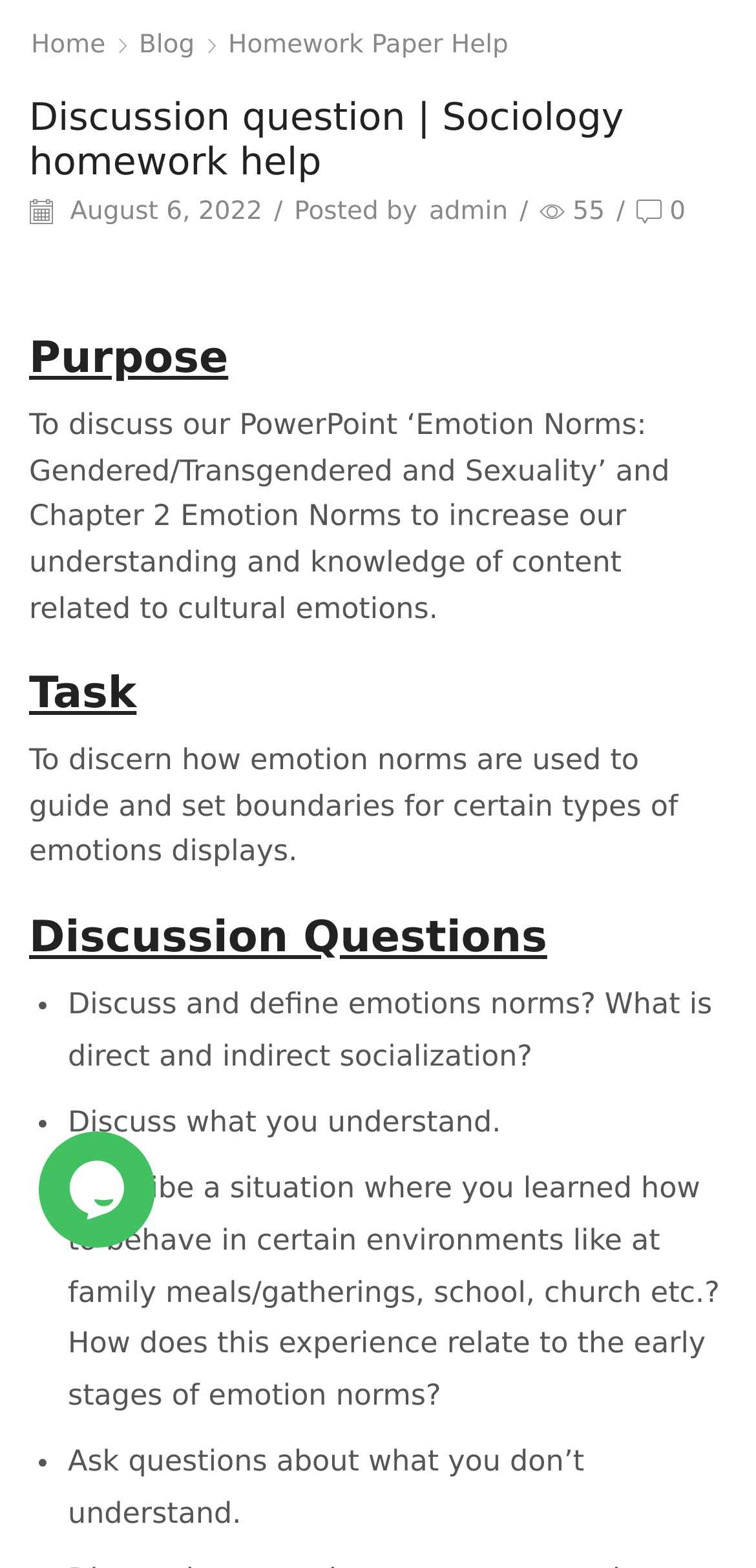Please look at the image and answer the question with a detailed explanation: Who posted the discussion question?

The discussion question was posted by a user named 'admin', as indicated by the link 'admin' next to the text 'Posted by'.